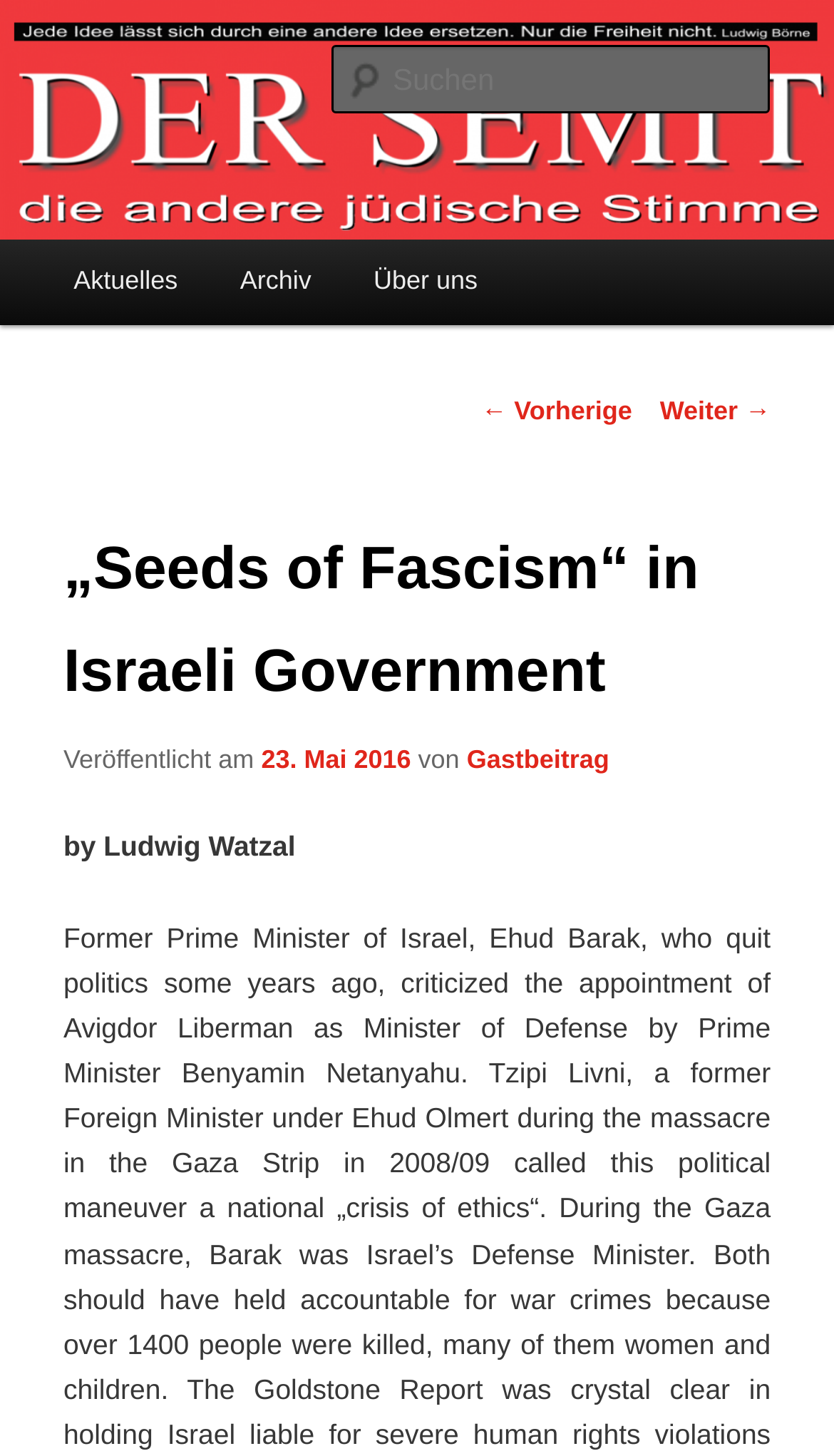What is the name of the online magazine?
Refer to the image and give a detailed answer to the query.

The name of the online magazine can be found in the heading element at the top of the webpage, which says 'Der Semit'. This is also confirmed by the link element with the same text.